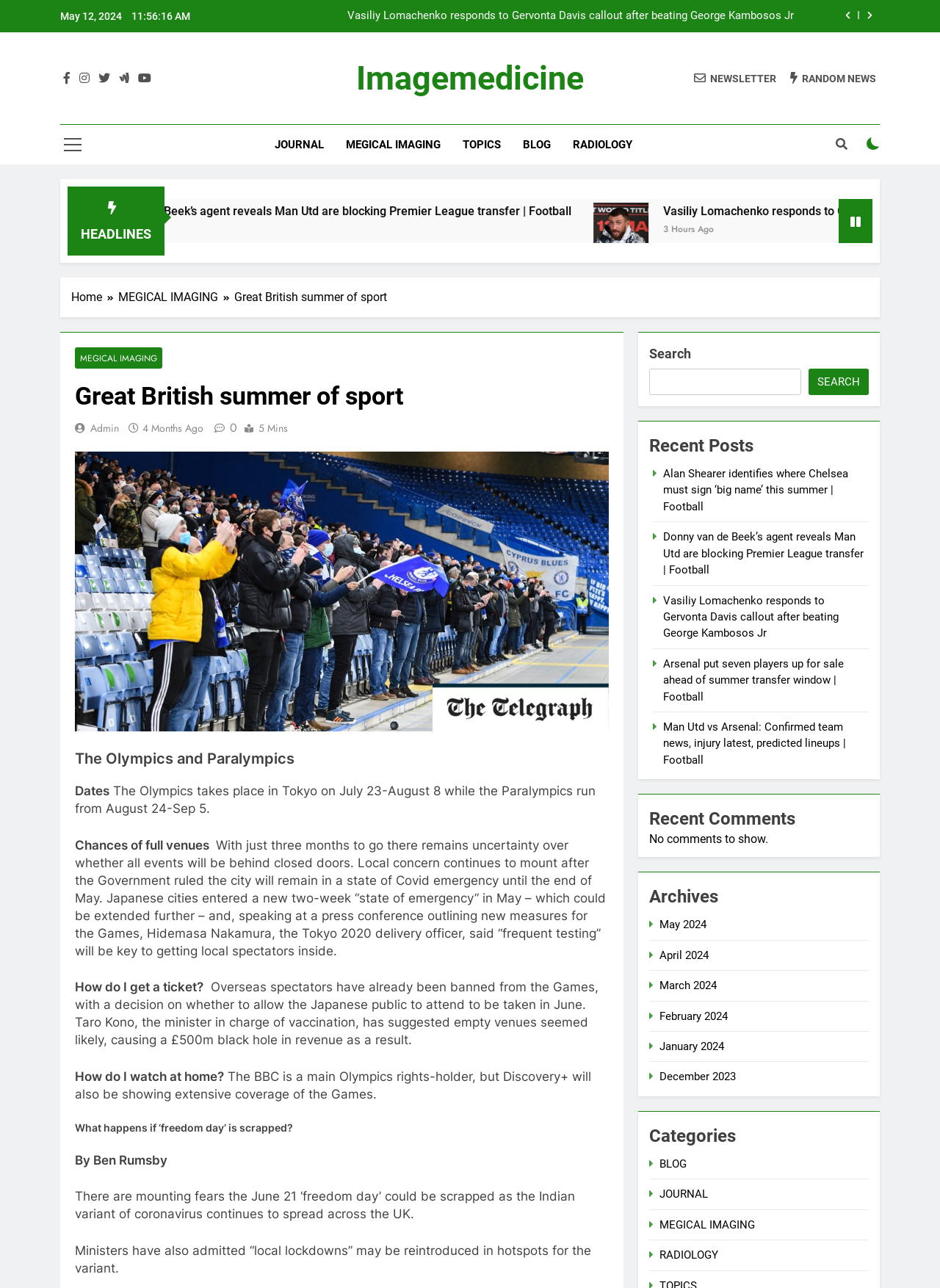Please identify the bounding box coordinates of where to click in order to follow the instruction: "Search for something".

[0.691, 0.286, 0.852, 0.307]